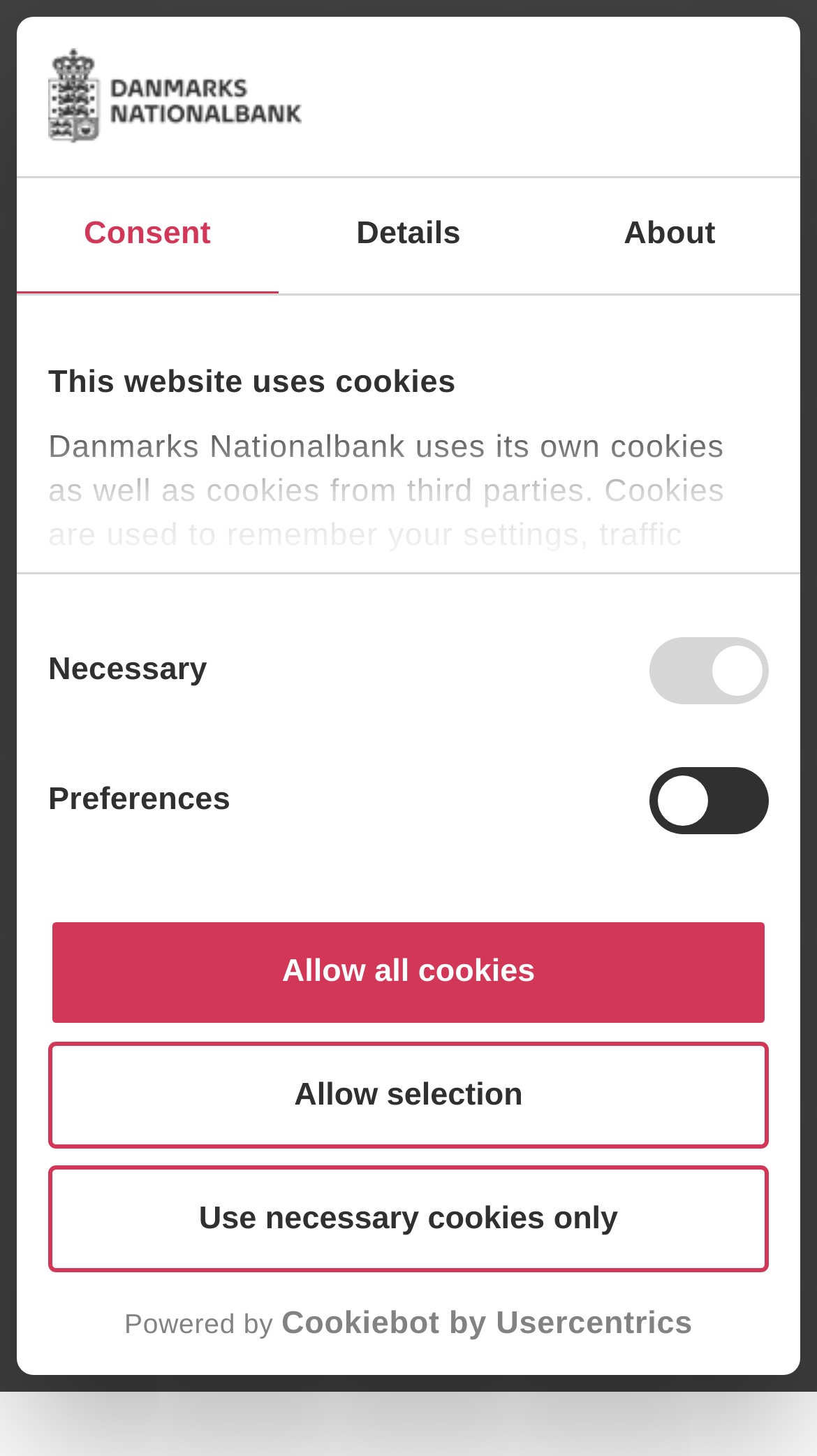What is the topic of the webpage?
Based on the image, give a concise answer in the form of a single word or short phrase.

The Equity Risk Premium